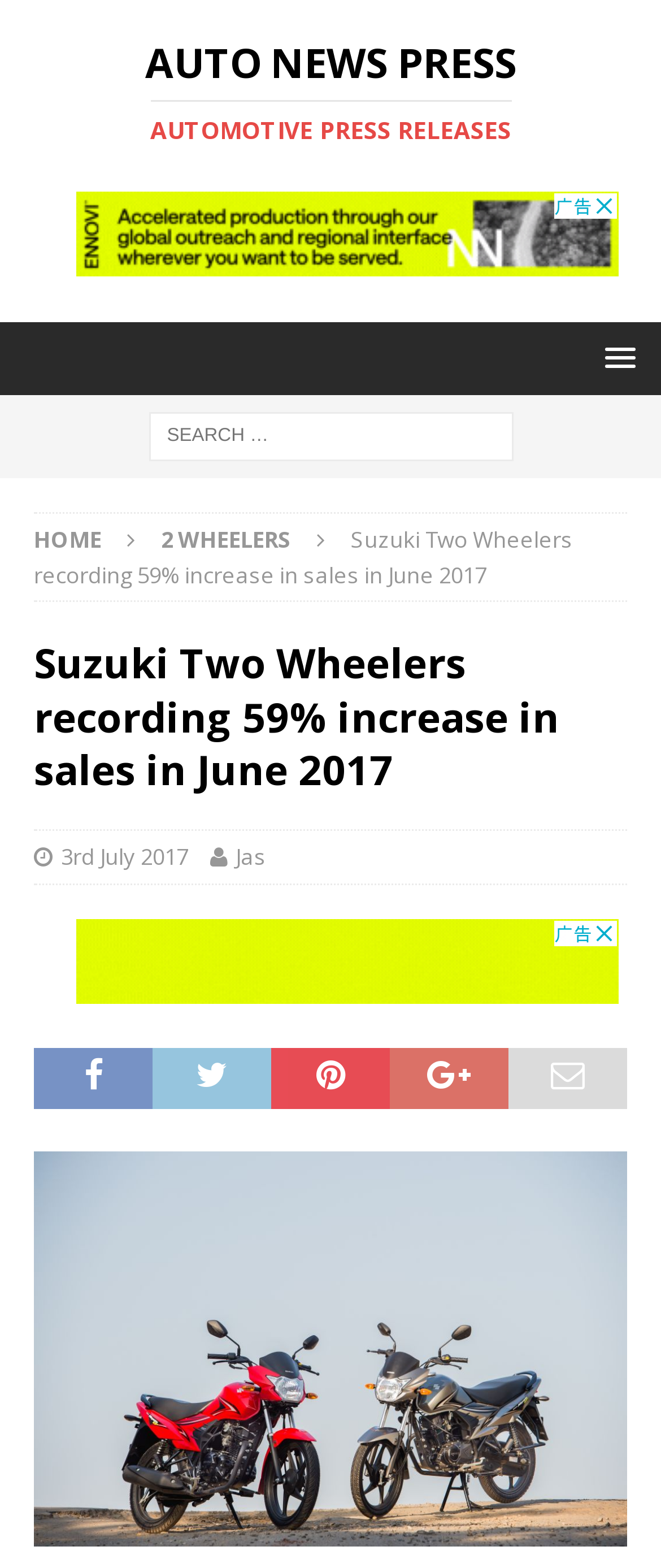Please locate the clickable area by providing the bounding box coordinates to follow this instruction: "Search for something".

[0.0, 0.263, 1.0, 0.294]